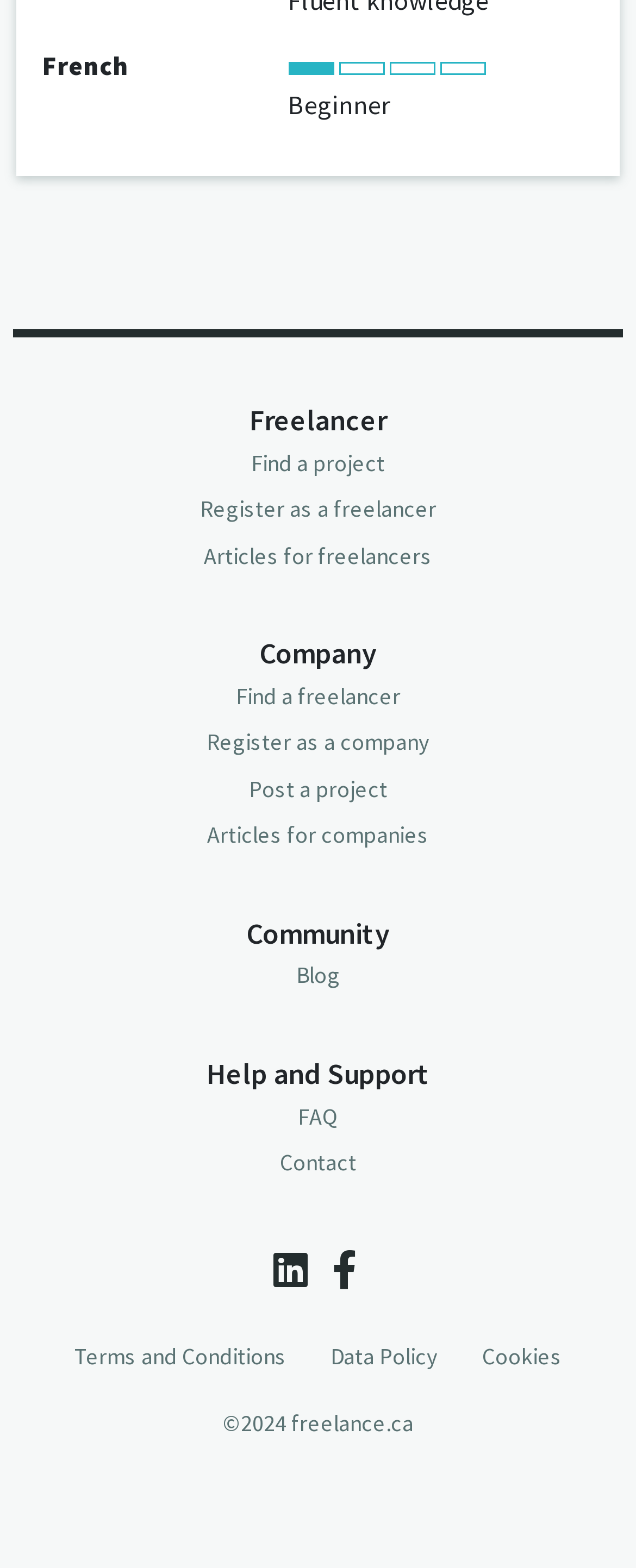Examine the image carefully and respond to the question with a detailed answer: 
What type of resources are available for companies on this website?

The website has links to 'Articles for companies' and 'Post a project', indicating that companies can access articles and post projects on this website.